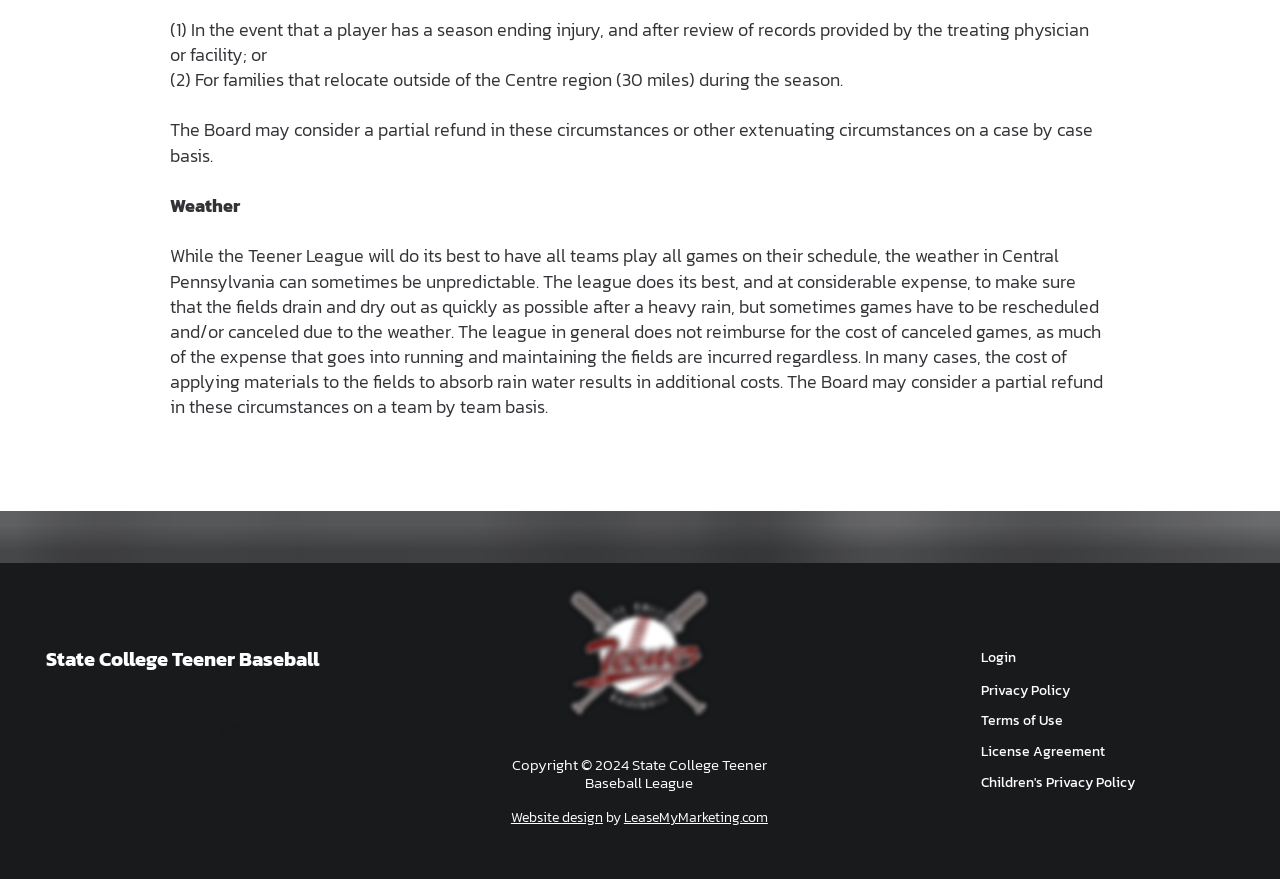Identify the bounding box coordinates of the section to be clicked to complete the task described by the following instruction: "Visit 'About-us'". The coordinates should be four float numbers between 0 and 1, formatted as [left, top, right, bottom].

None